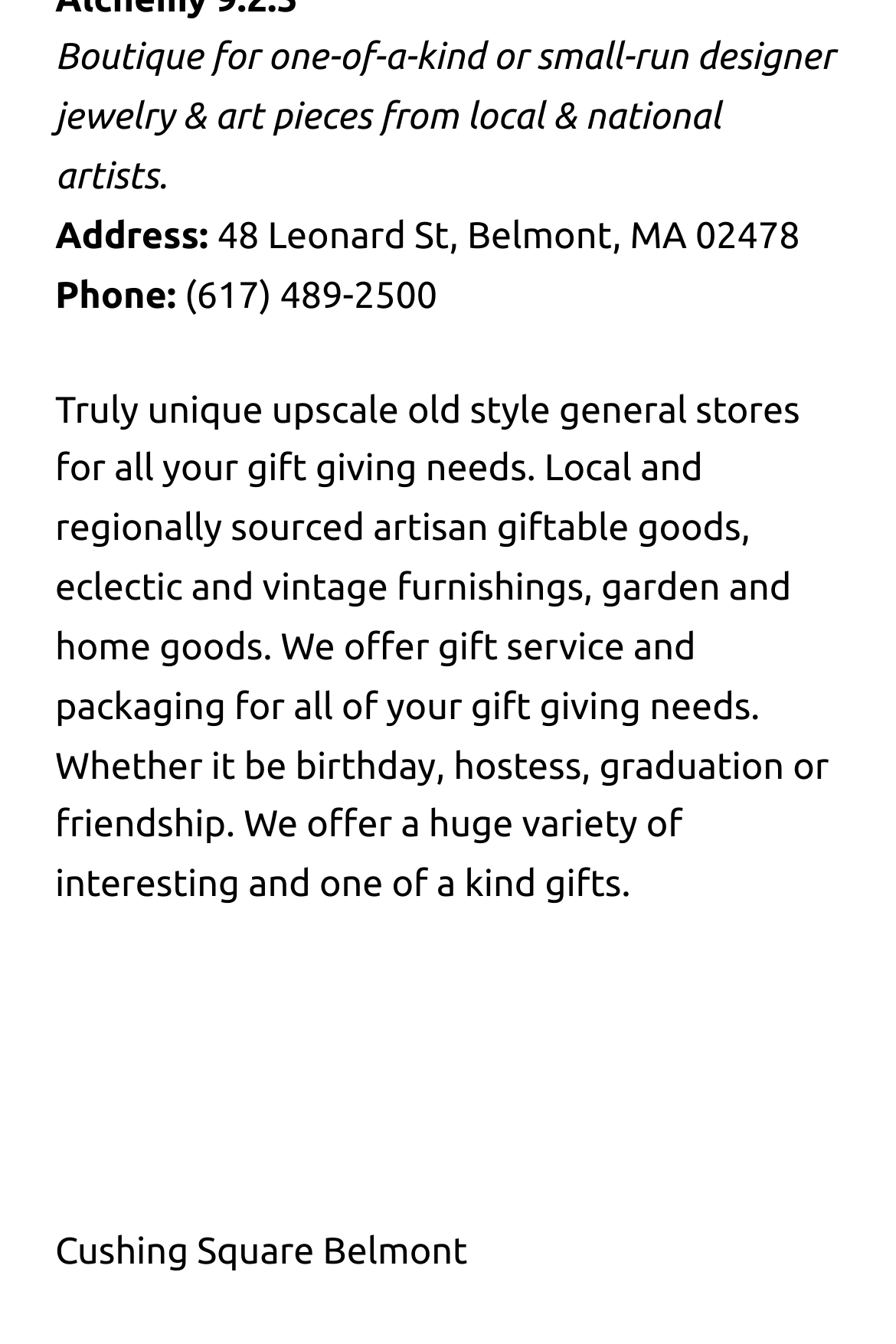Provide the bounding box coordinates of the HTML element this sentence describes: "Cushing Square Belmont".

[0.062, 0.915, 0.522, 0.946]